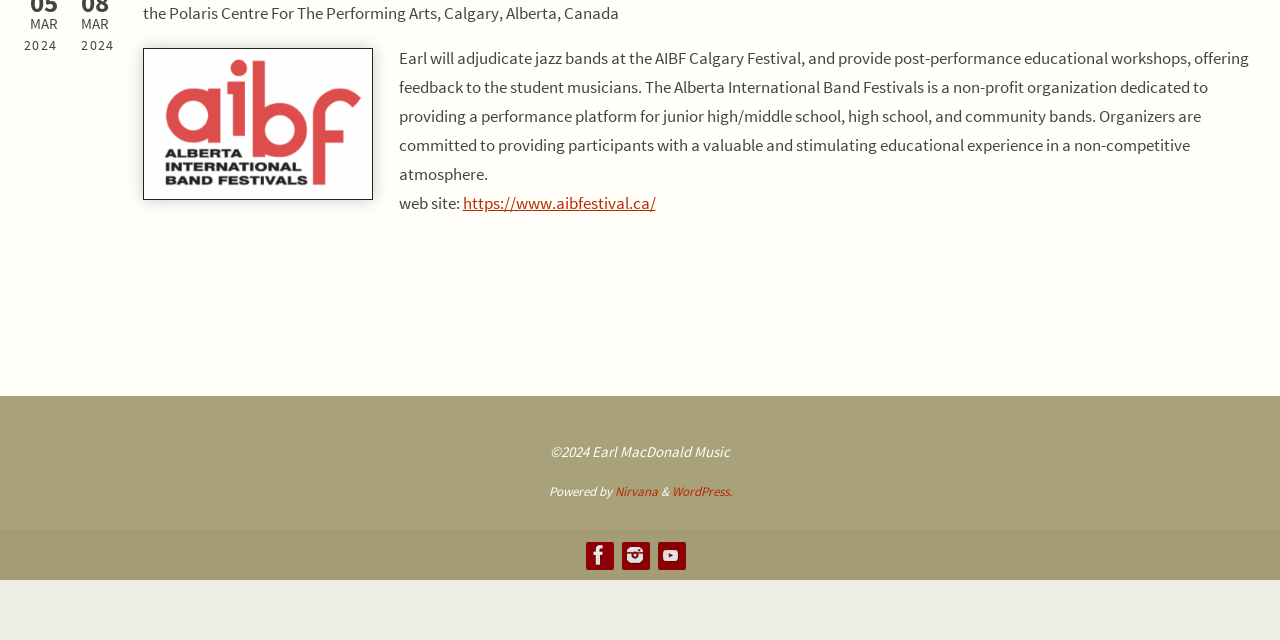Identify the bounding box coordinates for the UI element described by the following text: "title="https://www.youtube.com/user/earlmacdon"". Provide the coordinates as four float numbers between 0 and 1, in the format [left, top, right, bottom].

[0.514, 0.846, 0.534, 0.887]